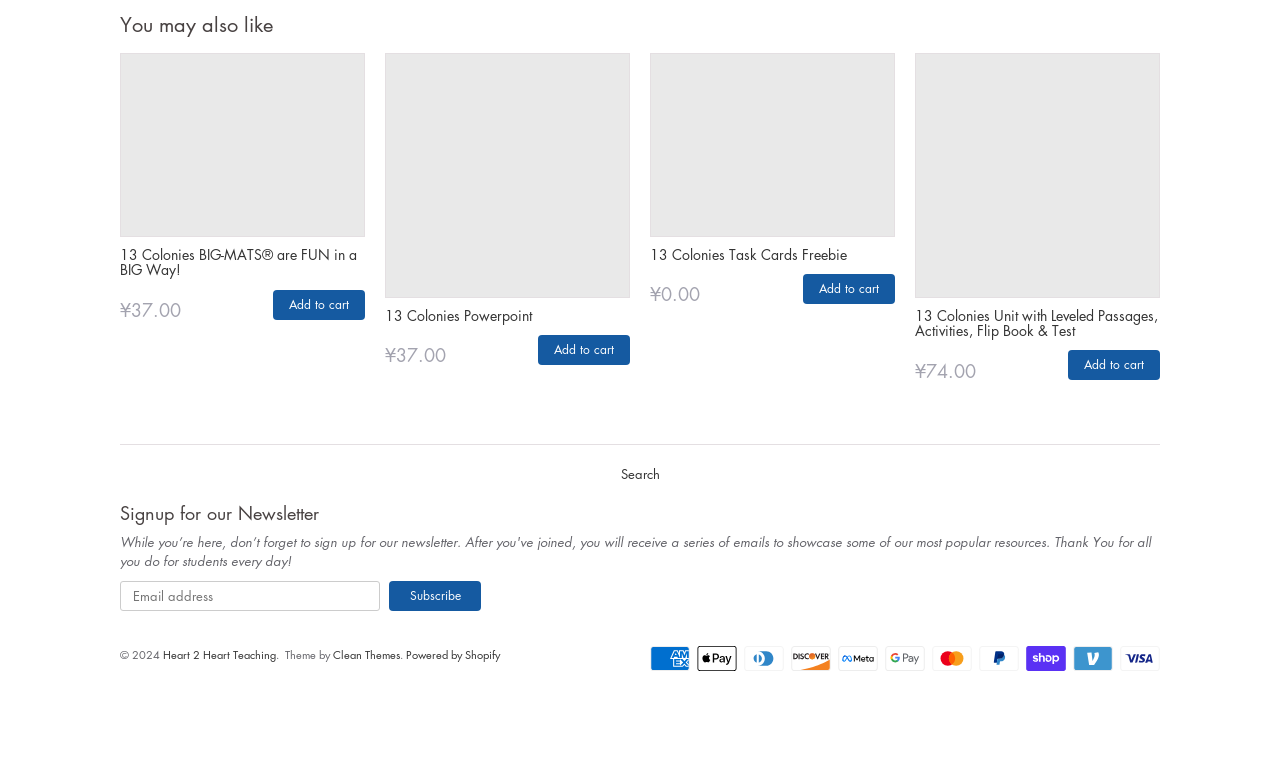Locate the bounding box coordinates of the clickable element to fulfill the following instruction: "Add 13 Colonies Task Cards Freebie to cart". Provide the coordinates as four float numbers between 0 and 1 in the format [left, top, right, bottom].

[0.627, 0.359, 0.699, 0.398]